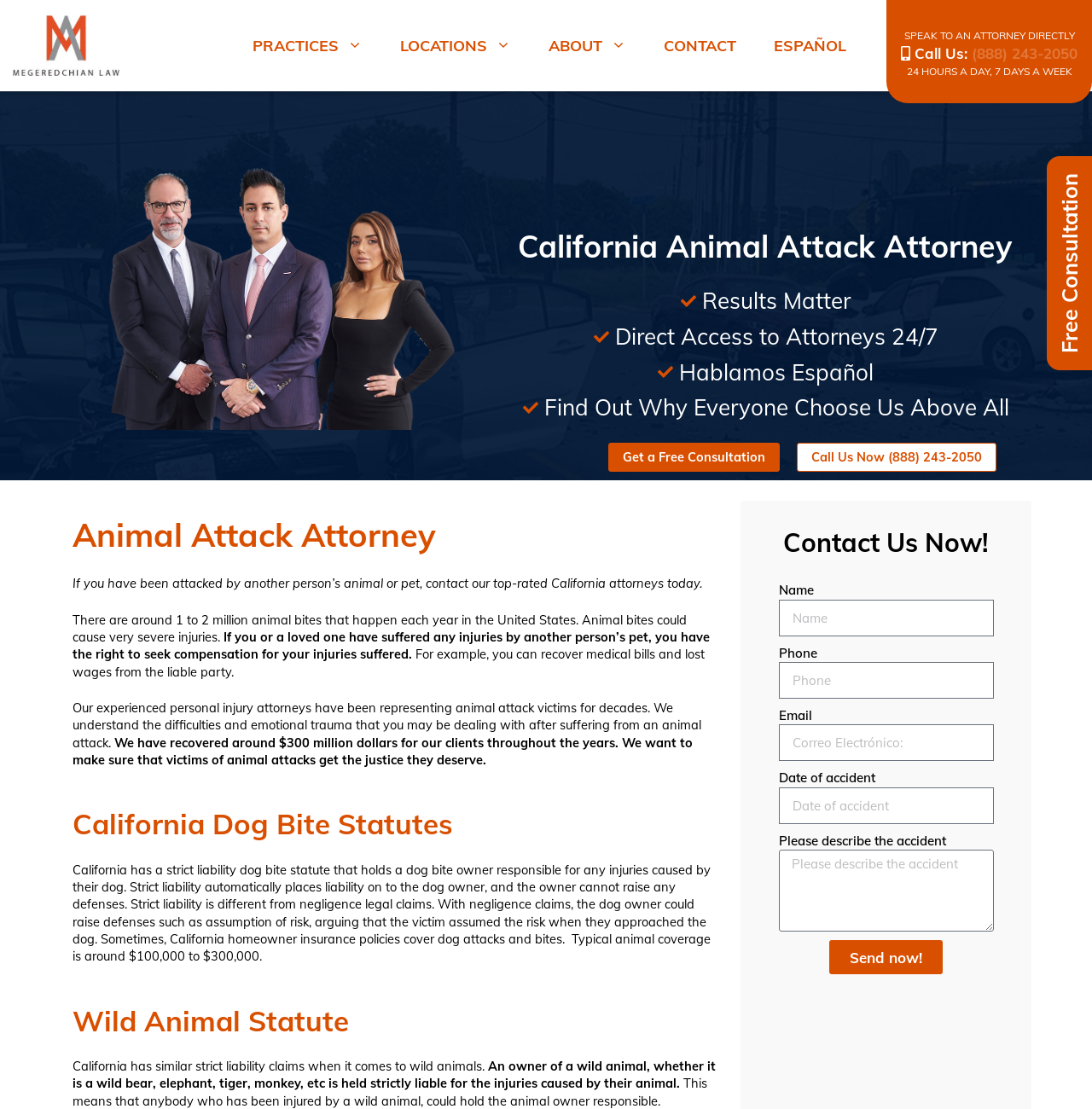Please determine the bounding box coordinates for the UI element described as: "personal injury attorneys".

[0.155, 0.631, 0.285, 0.645]